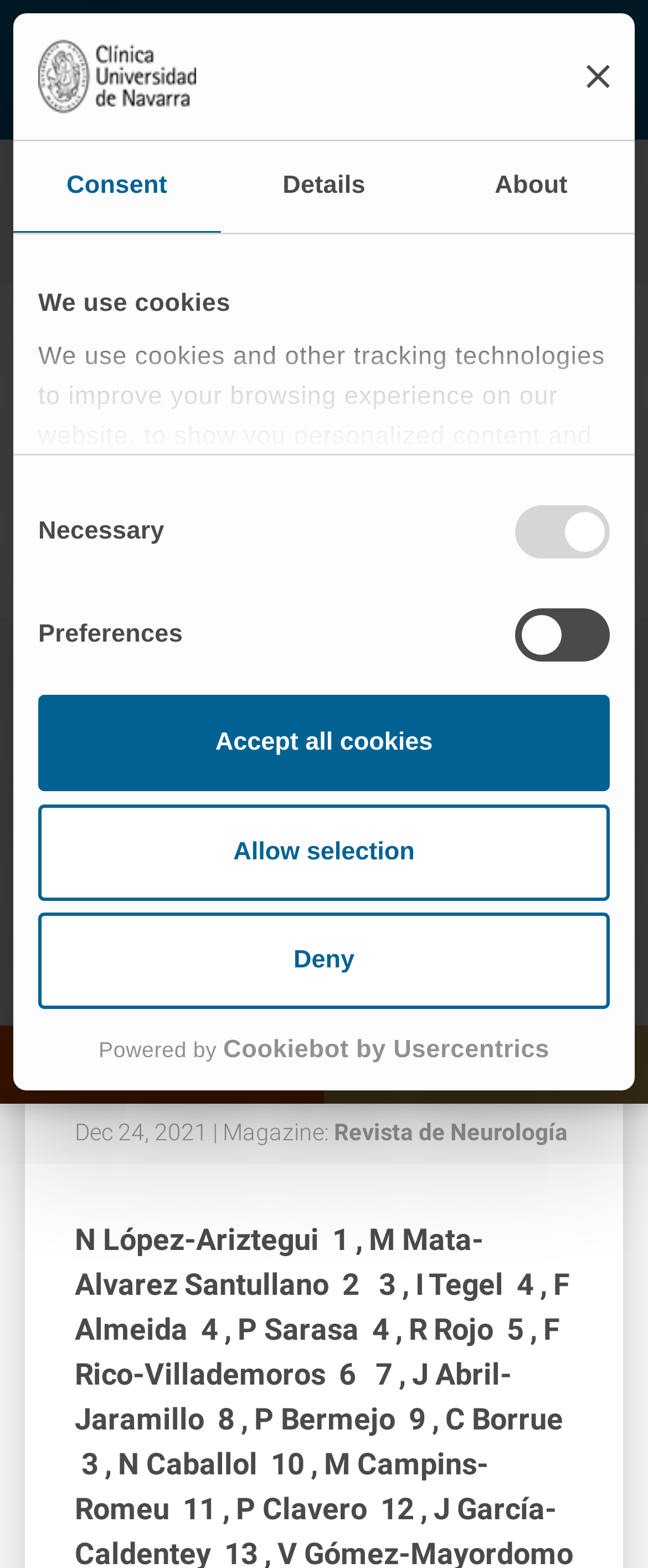Find the bounding box of the UI element described as: "Powered by Cookiebot by Usercentrics". The bounding box coordinates should be given as four float values between 0 and 1, i.e., [left, top, right, bottom].

[0.059, 0.659, 0.941, 0.68]